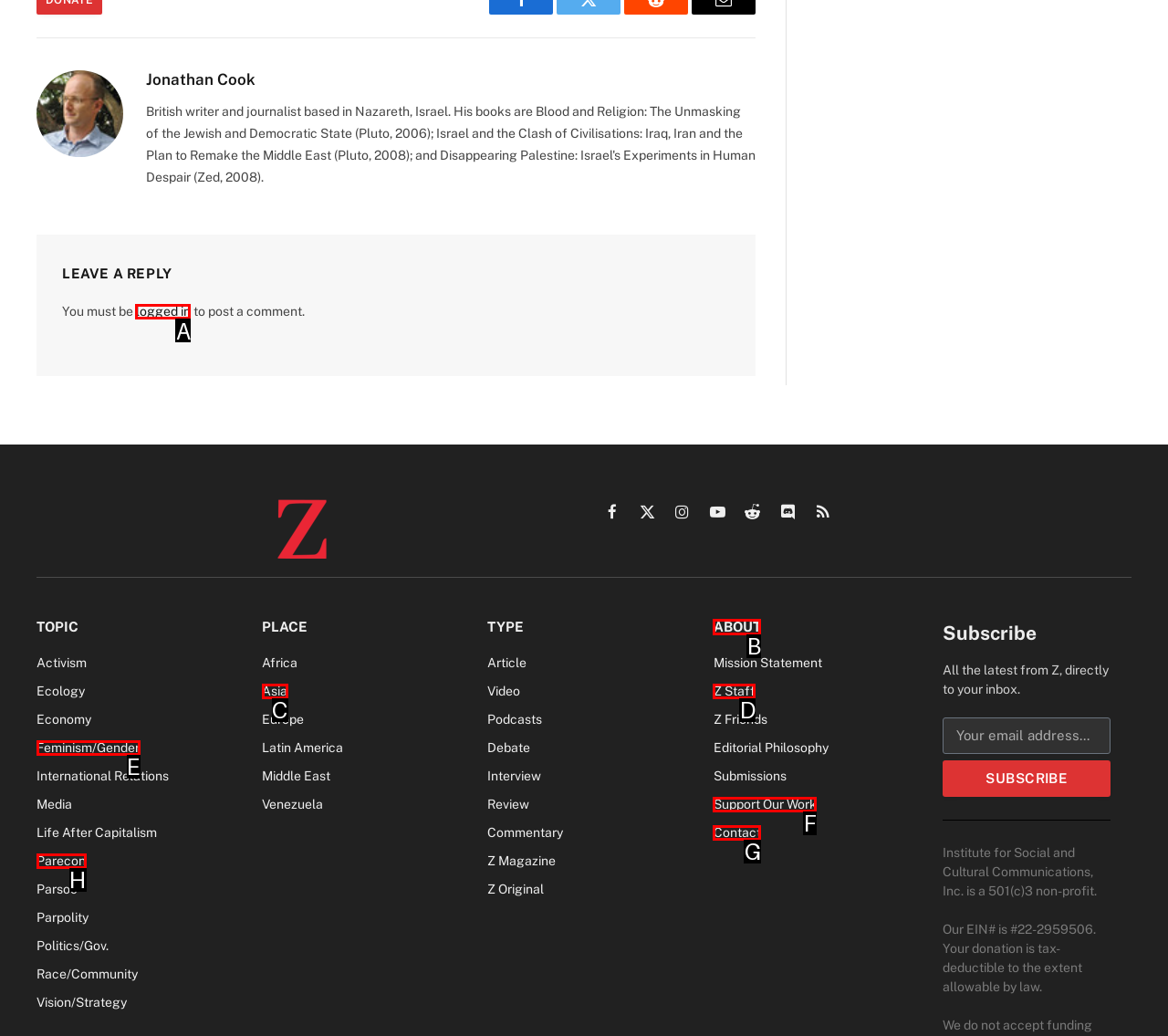Indicate which lettered UI element to click to fulfill the following task: Log in to post a comment
Provide the letter of the correct option.

A